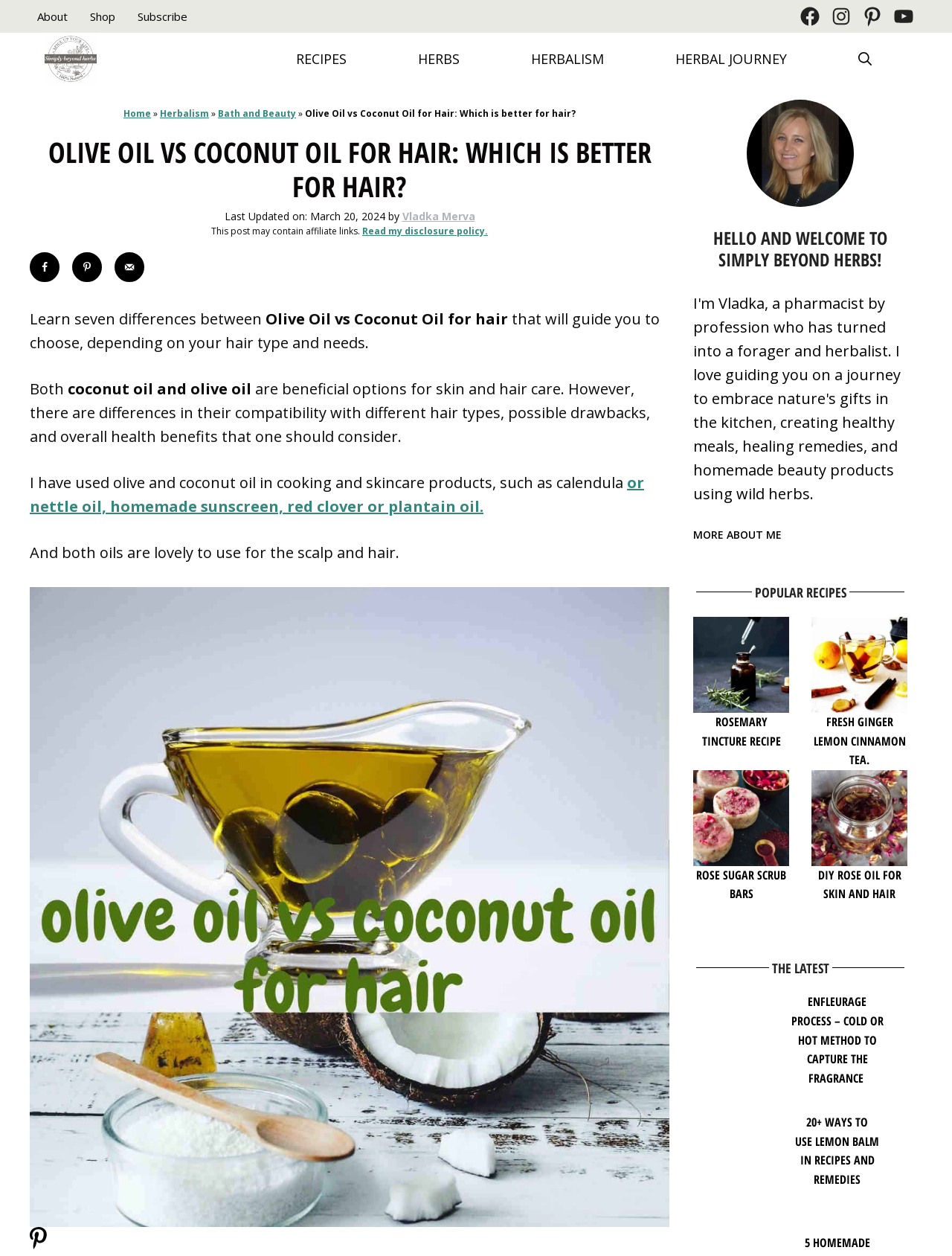Look at the image and write a detailed answer to the question: 
What are the popular recipes listed on the webpage?

I found this information by looking at the section of the webpage labeled 'POPULAR RECIPES', which lists several recipes, including rosemary tincture, ginger cinnamon tea, and others.